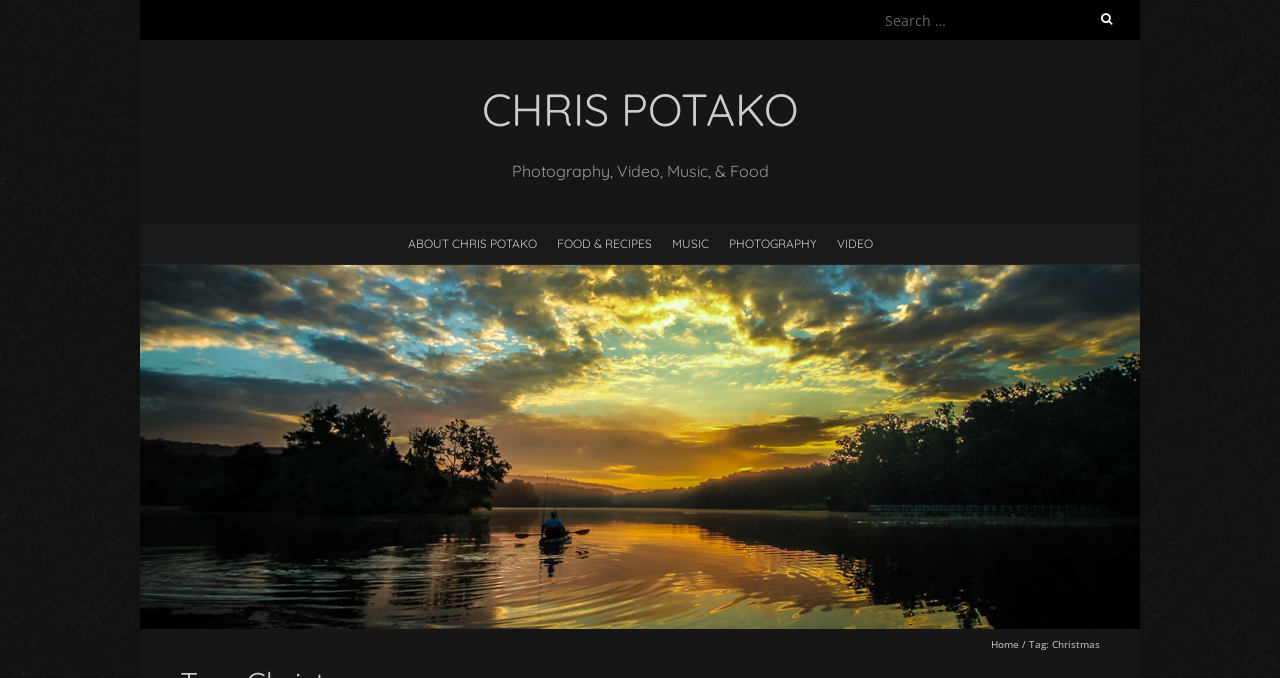What is the name of the person associated with this website?
Please provide a comprehensive answer to the question based on the webpage screenshot.

The name 'Chris Potako' is mentioned as a link on the webpage, which suggests that it is the name of the person associated with this website.